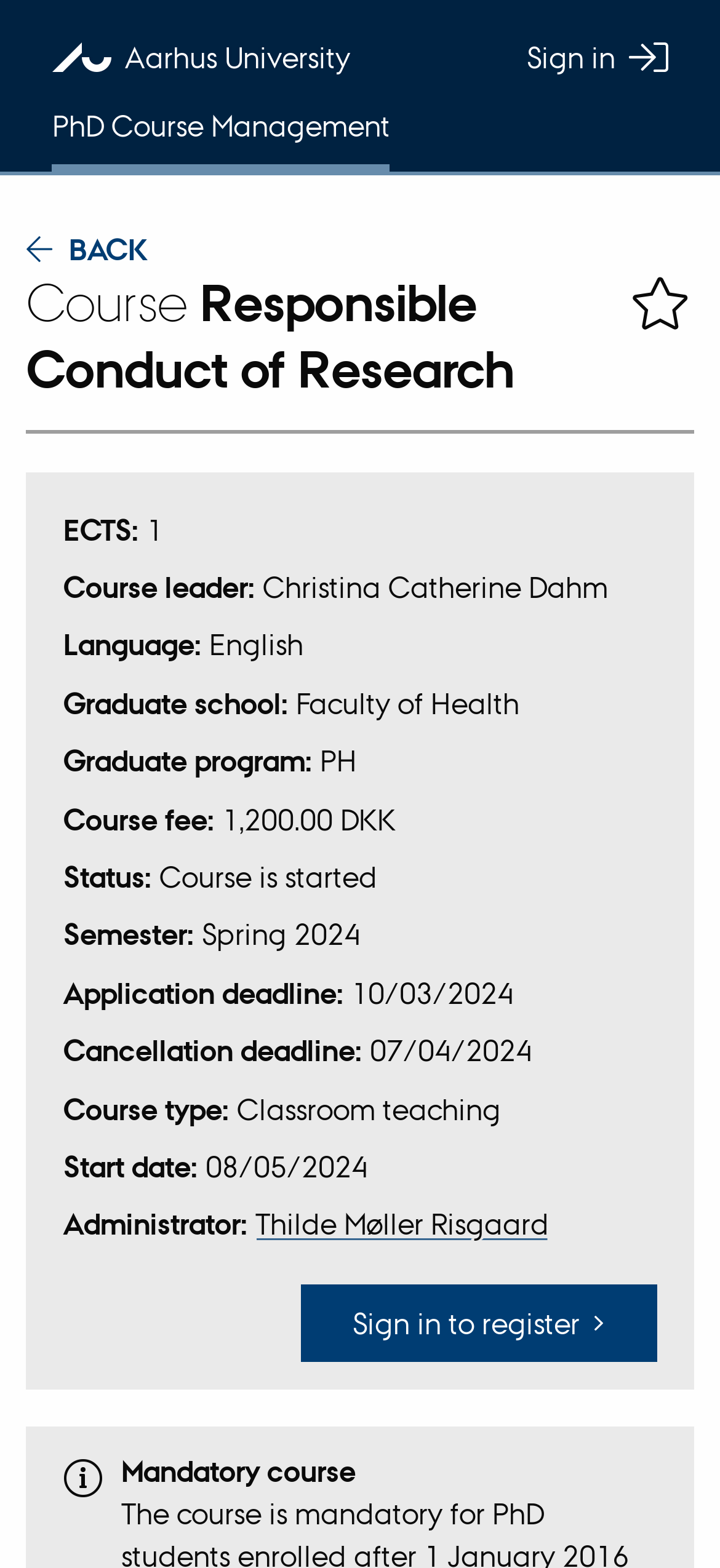Write an elaborate caption that captures the essence of the webpage.

The webpage is about the PhD Course Management system at Aarhus University, specifically displaying information about a particular PhD course. At the top, there is a heading "AU Aarhus University" with a link to the university's website. Next to it, there is a link to sign in. 

Below the top section, there is a heading "Course Responsible Conduct of Research" with a link to the course details. On the same level, there is a "BACK" link. 

The main content of the page is divided into sections, each with a label and corresponding information. The sections include course details such as ECTS, course leader, language, graduate school, graduate program, course fee, status, semester, application deadline, cancellation deadline, course type, start date, and administrator. 

Each section has a clear label, and the corresponding information is displayed next to it. For example, the course leader is Christina Catherine Dahm, the language is English, and the graduate school is Faculty of Health. 

At the bottom of the page, there is a link to sign in to register for the course, and a heading indicating that the course is mandatory.